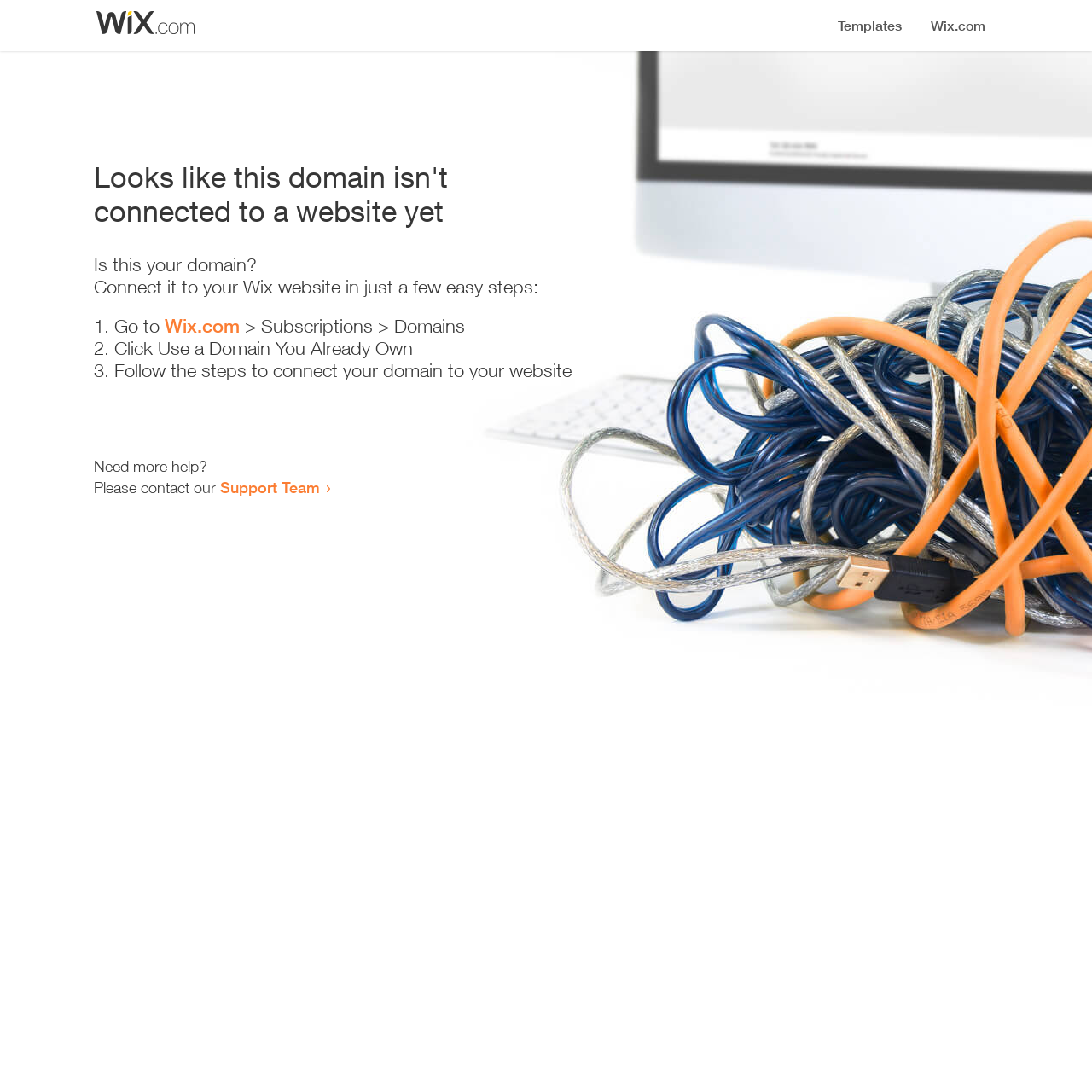Where can I get more help?
Use the screenshot to answer the question with a single word or phrase.

Support Team